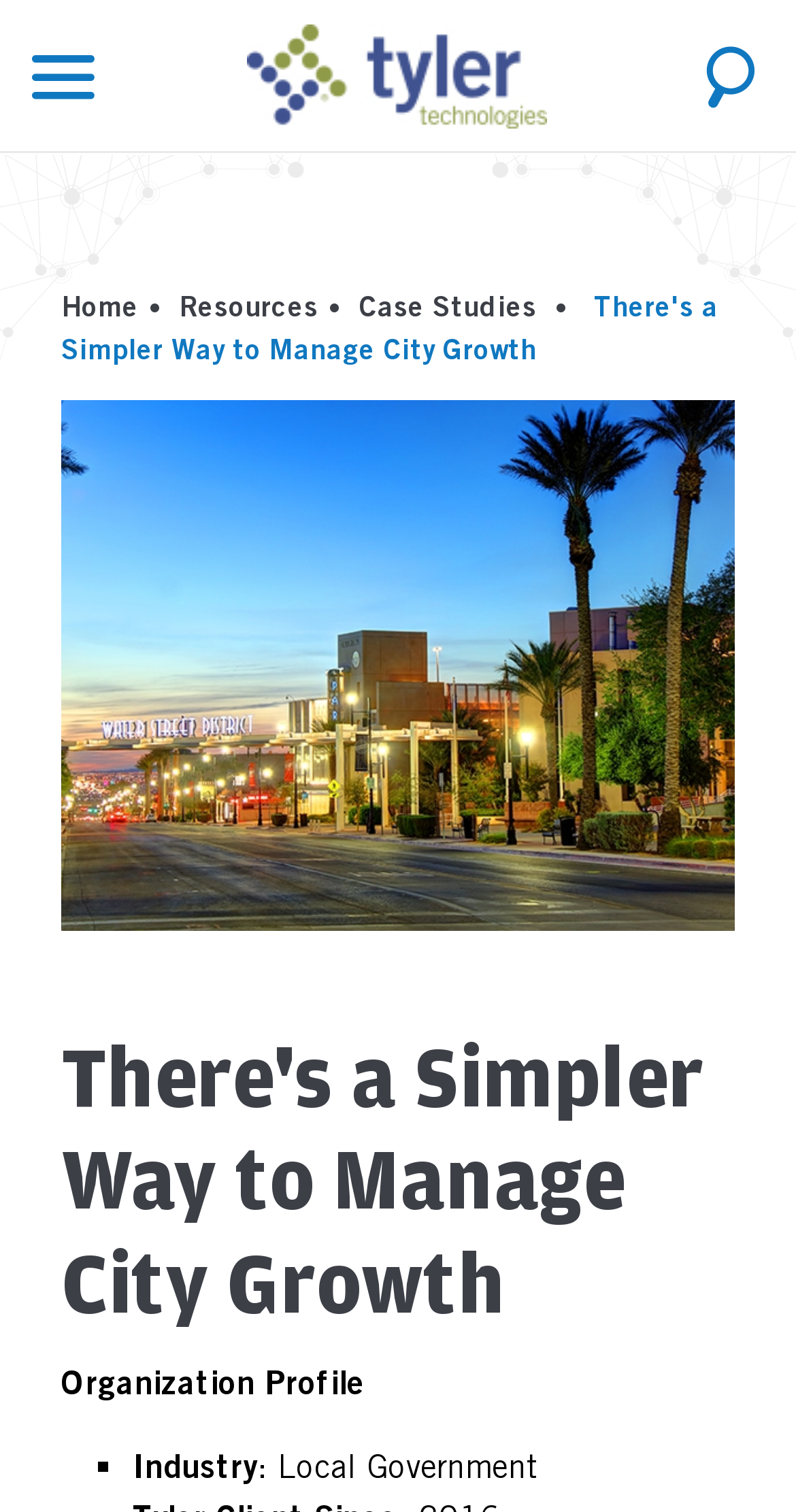Refer to the screenshot and give an in-depth answer to this question: What is the name of the company providing the solution?

I found the answer by looking at the top section of the webpage, where it says 'tylertech' and has a logo, indicating that Tyler is the company providing the solution.